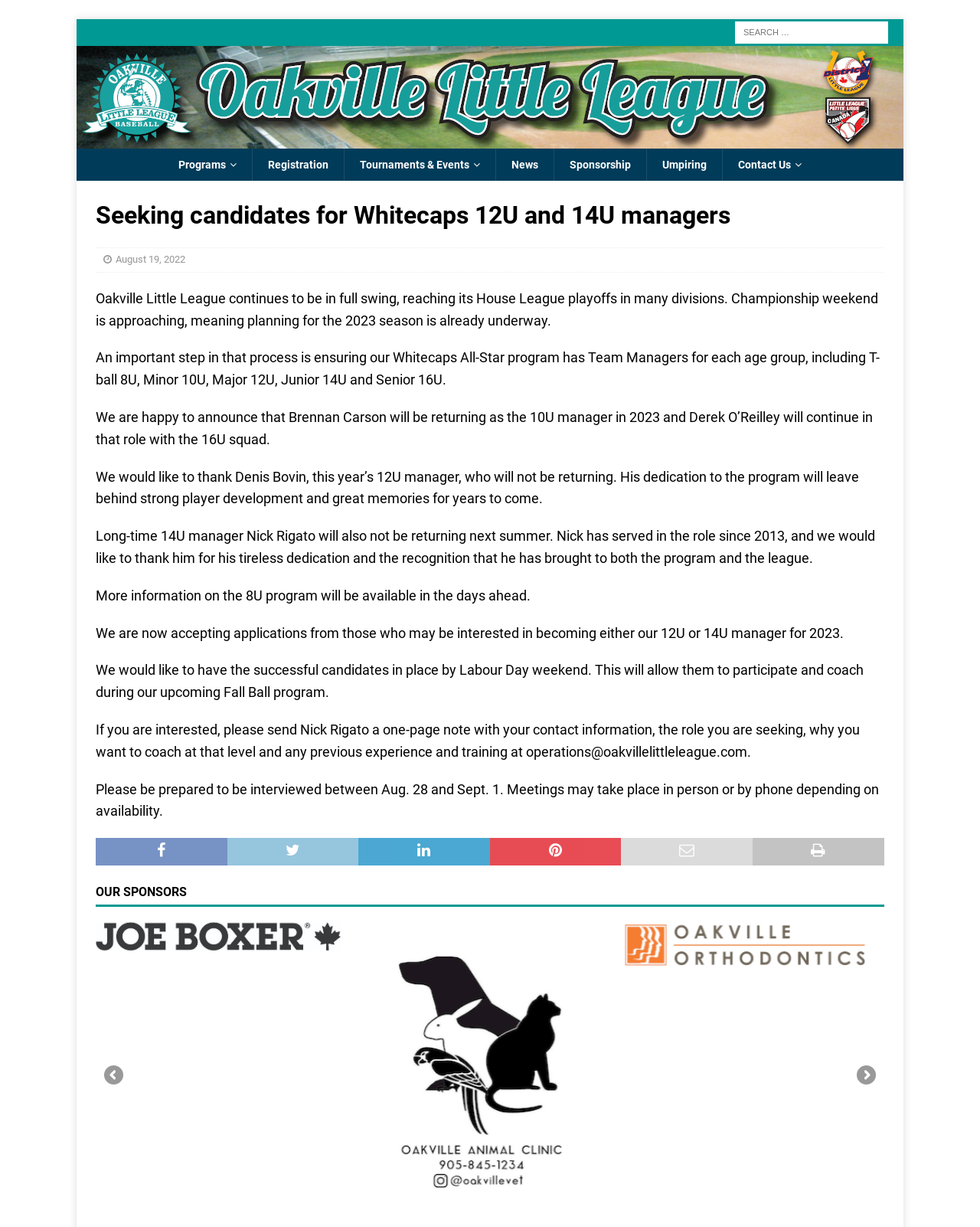Create a detailed narrative describing the layout and content of the webpage.

The webpage is about Oakville Little League Baseball, specifically seeking candidates for Whitecaps 12U and 14U managers. At the top, there is a search bar with a search icon and a text input field. Below the search bar, there is a horizontal navigation menu with links to different sections of the website, including Programs, Registration, Tournaments & Events, News, Sponsorship, Umpiring, and Contact Us.

The main content of the webpage is divided into two sections. The top section has a heading that reads "Seeking candidates for Whitecaps 12U and 14U managers" and a subheading with the date "August 19, 2022". Below the heading, there are five paragraphs of text that discuss the current state of the league, the need for team managers, and the application process for those interested in becoming managers.

The second section is titled "OUR SPONSORS" and features a slideshow of sponsor logos. There are two visible slides, one with an unknown logo and another with the logo of Oakville Orthodontics. There are also "Previous" and "Next" links to navigate through the slideshow.

On the top-left corner of the webpage, there is a link to the Oakville Little League Baseball website, accompanied by a small logo image.